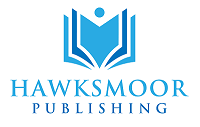Give an elaborate caption for the image.

The image features the logo of Hawksmoor Publishing, which is depicted in a vibrant blue color scheme. The design includes an open book symbol, suggesting a focus on literature and publishing. Above the book, there is a distinctive emblem in the form of a circular shape, likely representing knowledge or enlightenment. The company name, "HAWKSMOOR," stands prominently in bold lettering, with "PUBLISHING" elegantly positioned below it in a lighter font. This logo embodies the commitment to quality publishing and conveys a professional yet inviting identity for the company, signaling its role in the literary community.